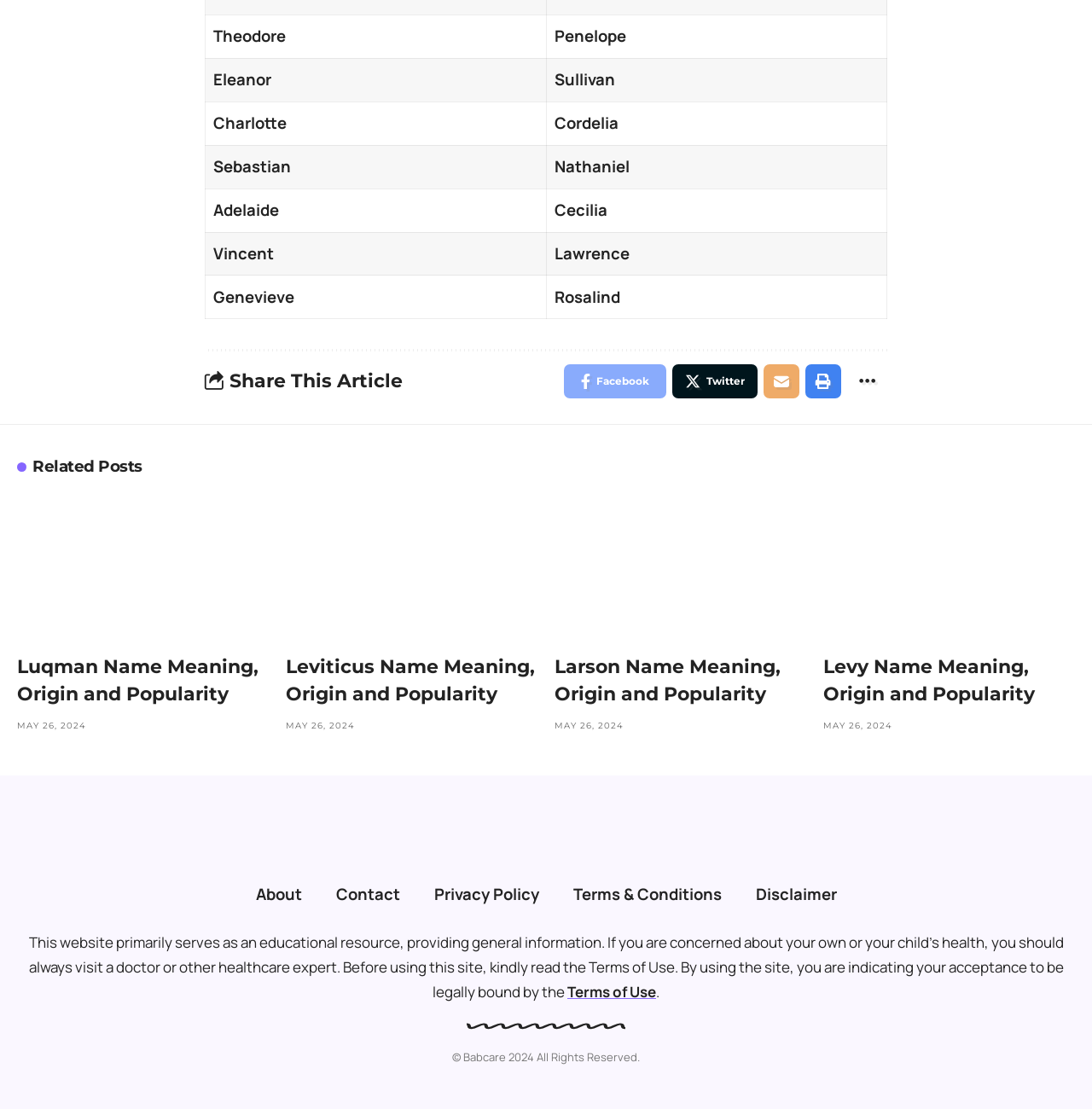How many names are listed on this webpage?
Please provide a comprehensive answer based on the contents of the image.

By examining the webpage, I count five names listed: Theodore, Luqman, Leviticus, Larson, and Levy. Each name has a corresponding link to its meaning, origin, and popularity.